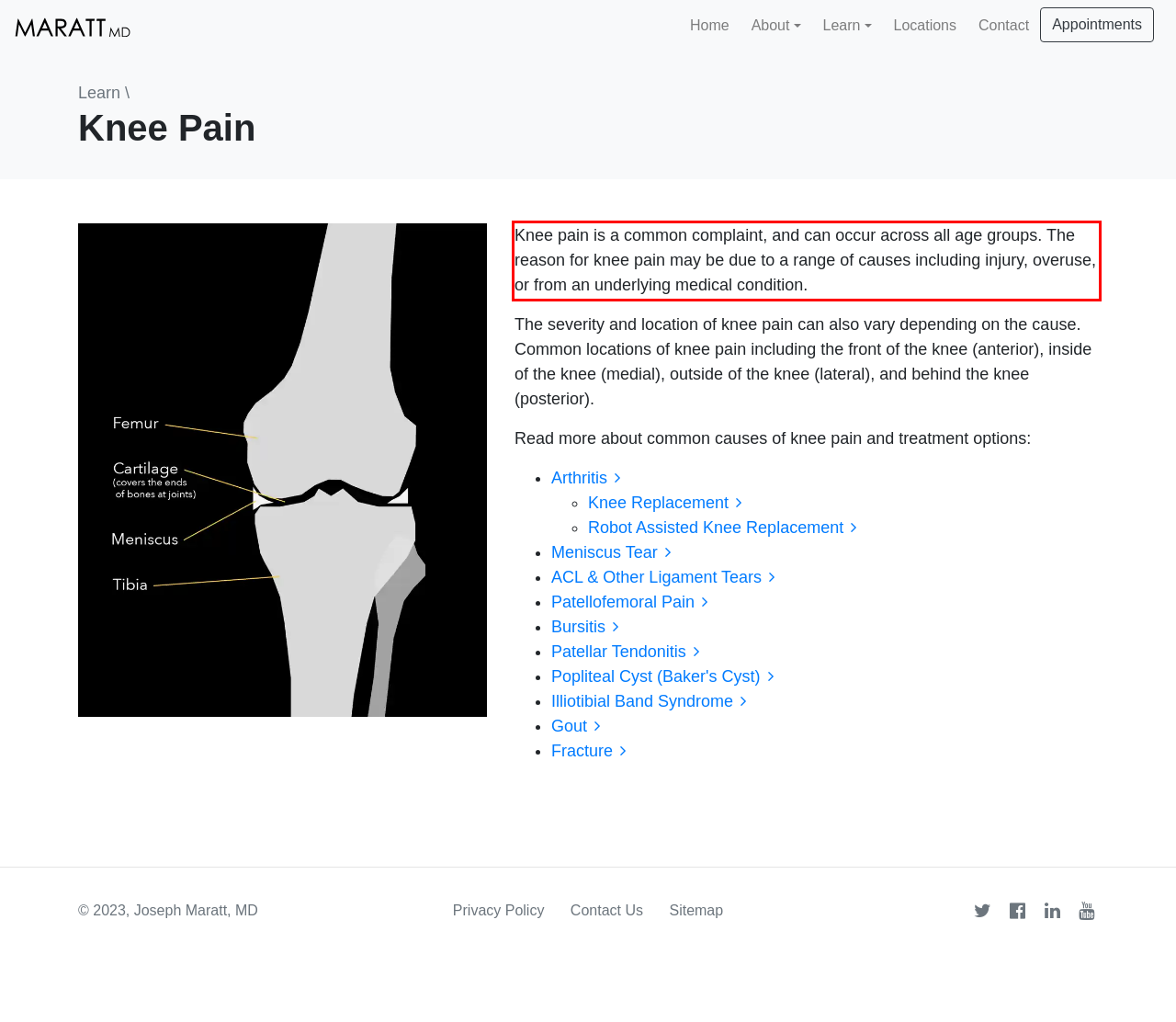Given a screenshot of a webpage with a red bounding box, please identify and retrieve the text inside the red rectangle.

Knee pain is a common complaint, and can occur across all age groups. The reason for knee pain may be due to a range of causes including injury, overuse, or from an underlying medical condition.